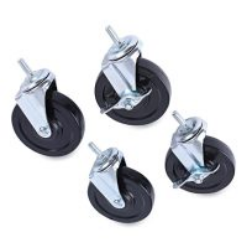Create an elaborate description of the image, covering every aspect.

This image showcases a set of four caster wheels designed for versatile mobility. Each wheel features a sturdy black rubber tire and a shiny, chrome-plated housing, ensuring both durability and smooth rolling on various surfaces. These casters are ideal for furniture or equipment that requires easy maneuverability, making them a practical choice for adding mobility to shelving units or carts. The accompanying product description indicates these are the Alera® Optional Casters for Wire Shelving, designed to enhance convenience in home or office settings.